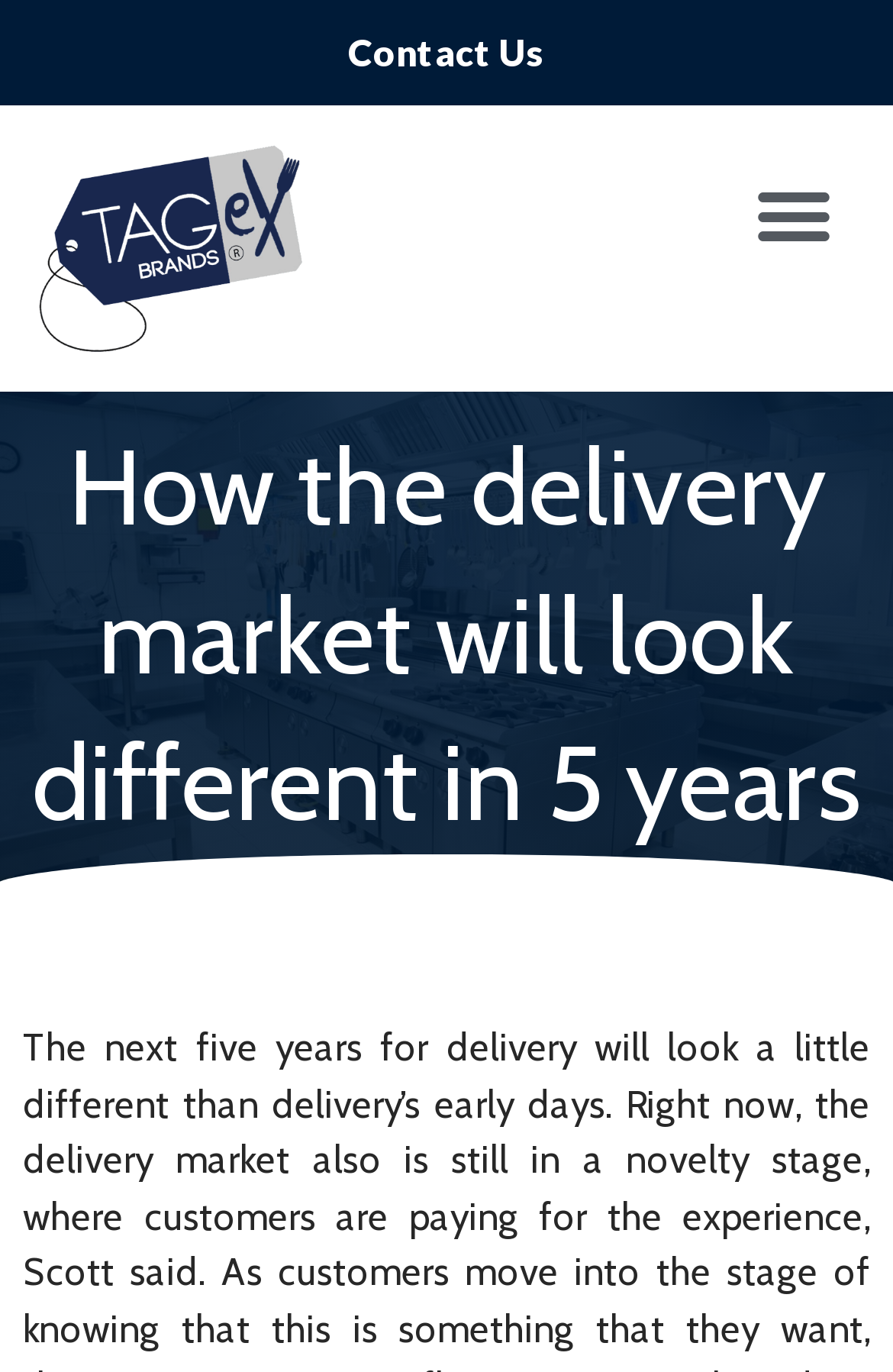Generate the title text from the webpage.

How the delivery market will look different in 5 years